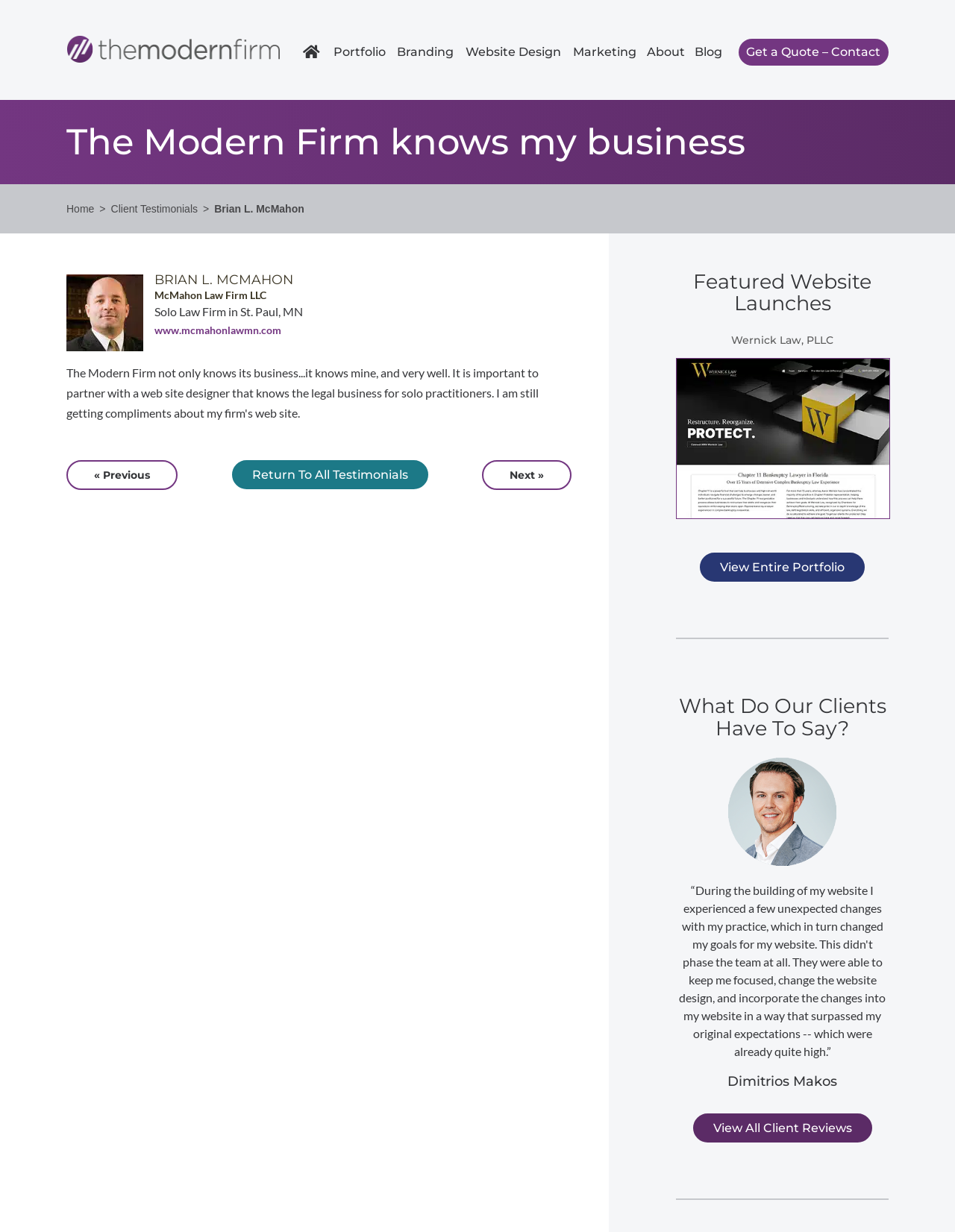Construct a comprehensive description capturing every detail on the webpage.

This webpage is a review page for "The Modern Firm" written by Brian L. McMahon. At the top, there is a layout table with a link to "The Modern Firm" accompanied by an image of the same name. Below this, there is a complementary section with a row of links to different pages, including "Home", "Portfolio", "Branding", "Website Design", "Marketing", "About", "Blog", and "Get a Quote – Contact".

The main content of the page starts with a heading that reads "The Modern Firm knows my business". Below this, there are links to "Home" and "Client Testimonials", separated by a greater-than symbol. The author of the review, Brian L. McMahon, is mentioned, along with his law firm's name and location. There is also an image of the client review and a link to the law firm's website.

The review itself is not explicitly mentioned, but there are navigation links to previous and next reviews, as well as a link to return to all testimonials. On the right side of the page, there is a section featuring website launches, with a heading "Featured Website Launches" and a link to "Website Design for Wernick Law, PLLC" accompanied by an image. There is also a link to view the entire portfolio.

Further down, there is another heading "What Do Our Clients Have To Say?" with an image of a client review by attorney Dimitrios Makos. Finally, there is a link to view all client reviews at the bottom of the page.